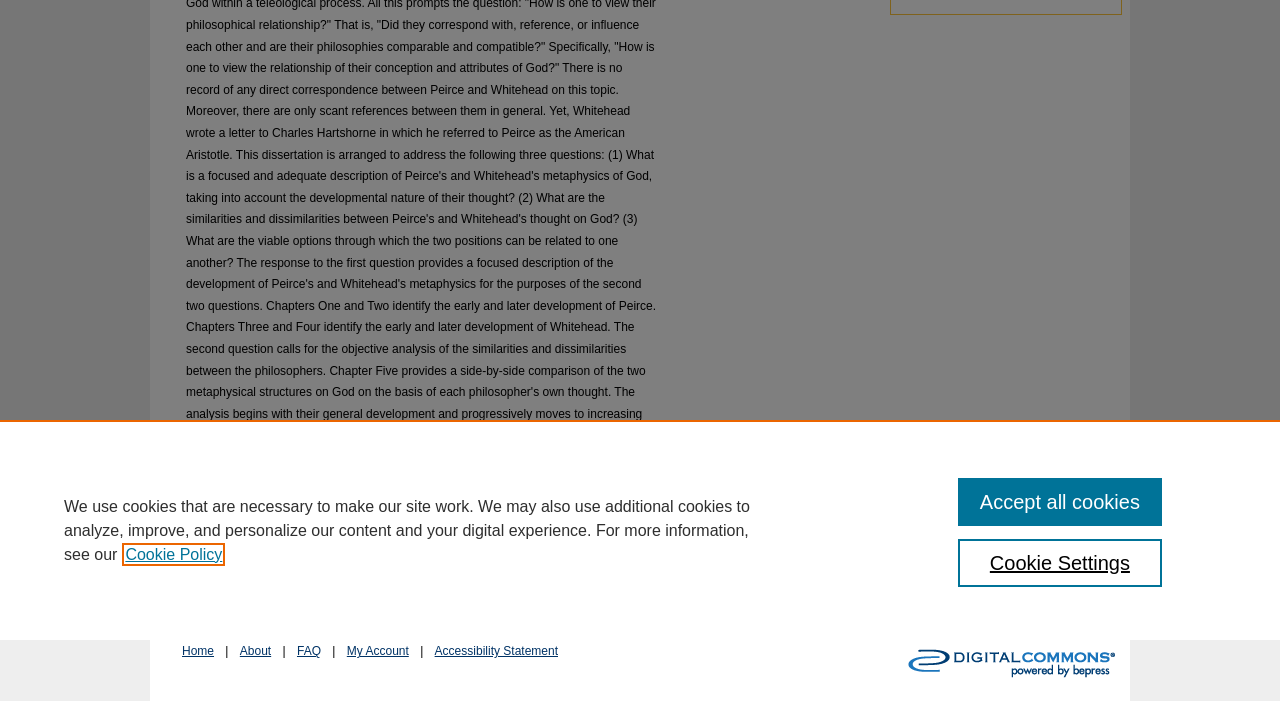From the screenshot, find the bounding box of the UI element matching this description: "About". Supply the bounding box coordinates in the form [left, top, right, bottom], each a float between 0 and 1.

[0.187, 0.919, 0.212, 0.939]